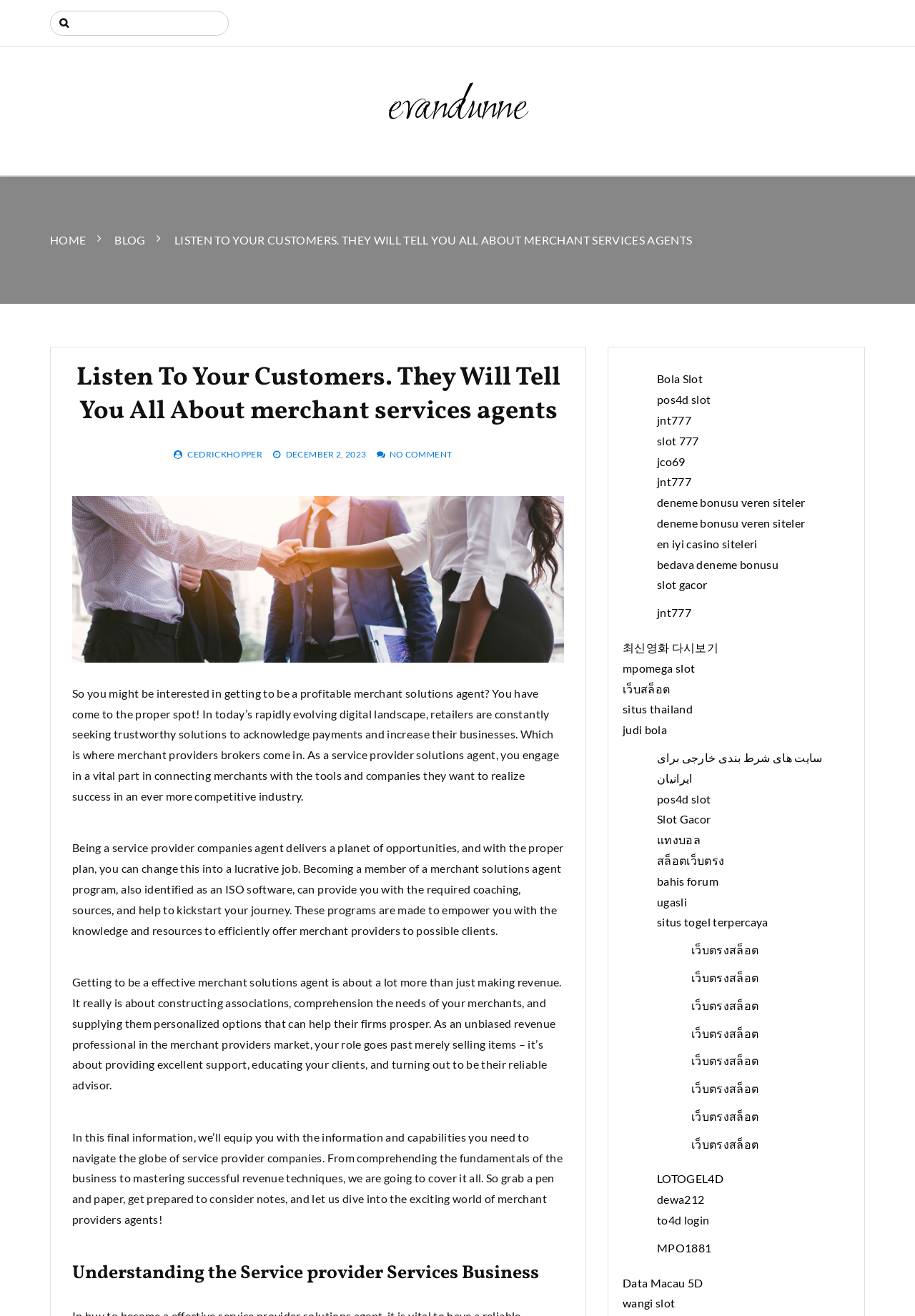What is the role of a merchant services agent?
Please provide a comprehensive answer based on the visual information in the image.

According to the webpage, a merchant services agent plays a vital role in connecting merchants with the tools and companies they need to succeed in a competitive industry. This is evident from the text 'As a service provider solutions agent, you engage in a vital part in connecting merchants with the tools and companies they want to realize success in an ever more competitive industry.'